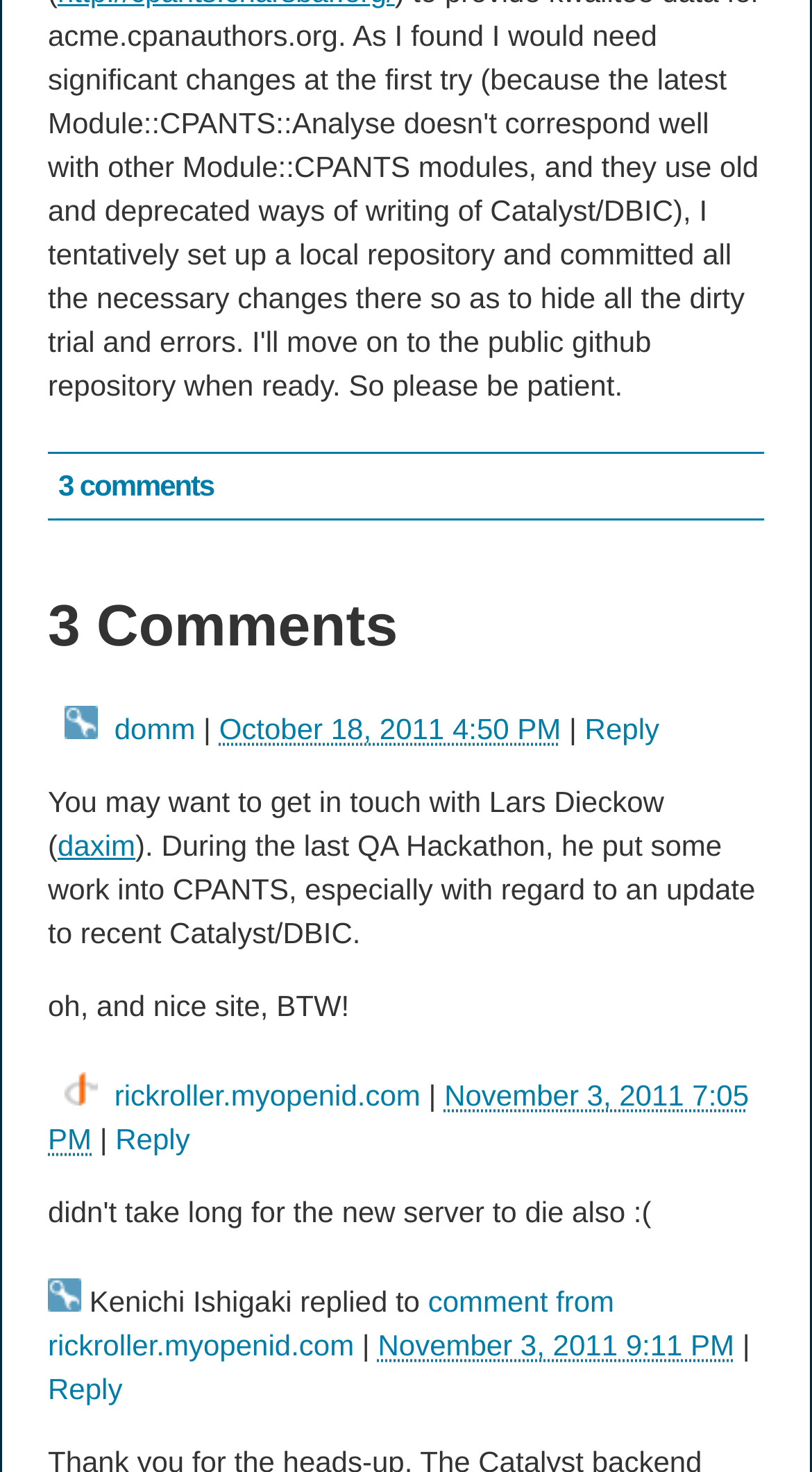Can you find the bounding box coordinates for the element to click on to achieve the instruction: "view a comment"?

[0.059, 0.411, 0.941, 0.44]